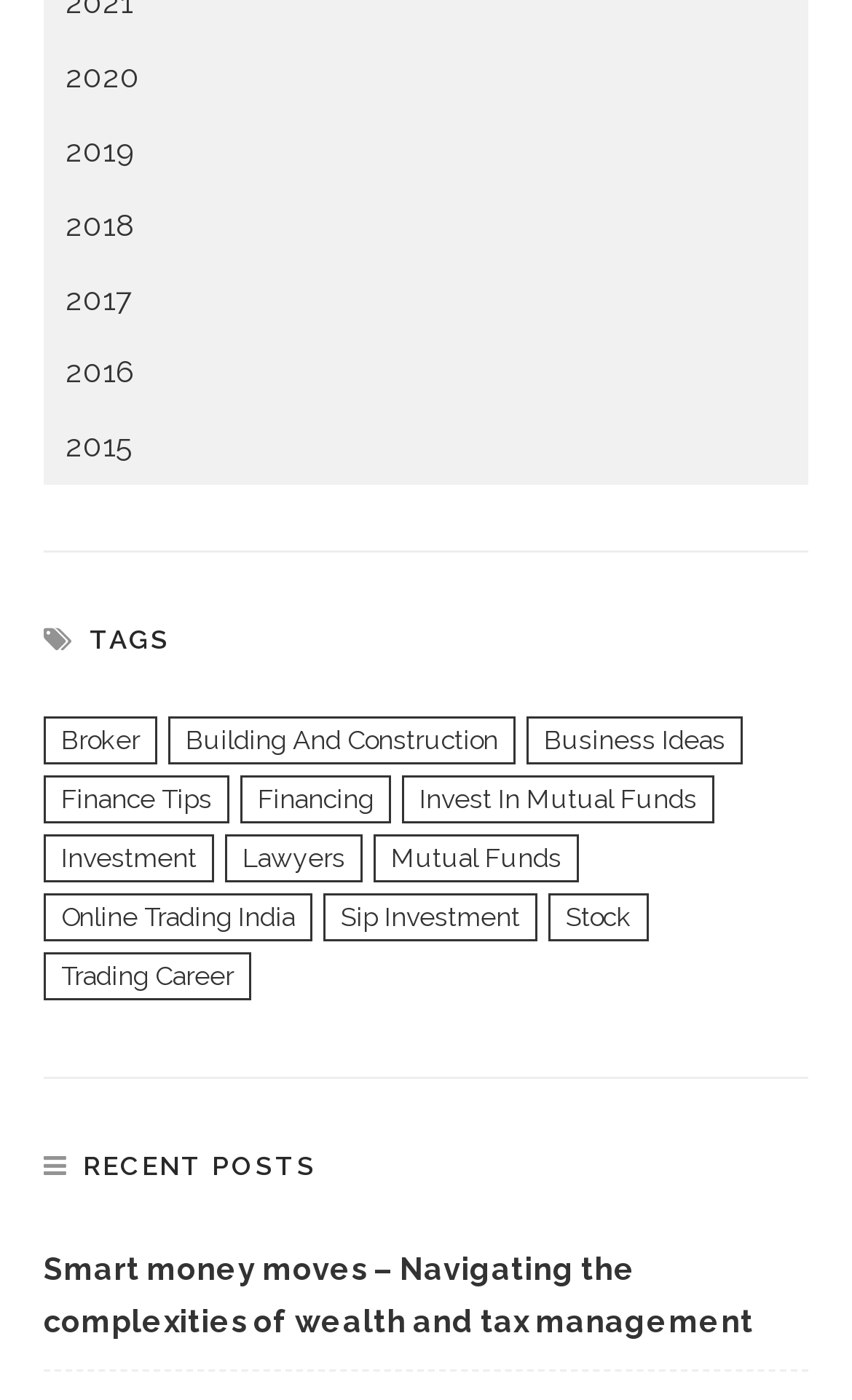Give a short answer to this question using one word or a phrase:
How many years are listed?

6